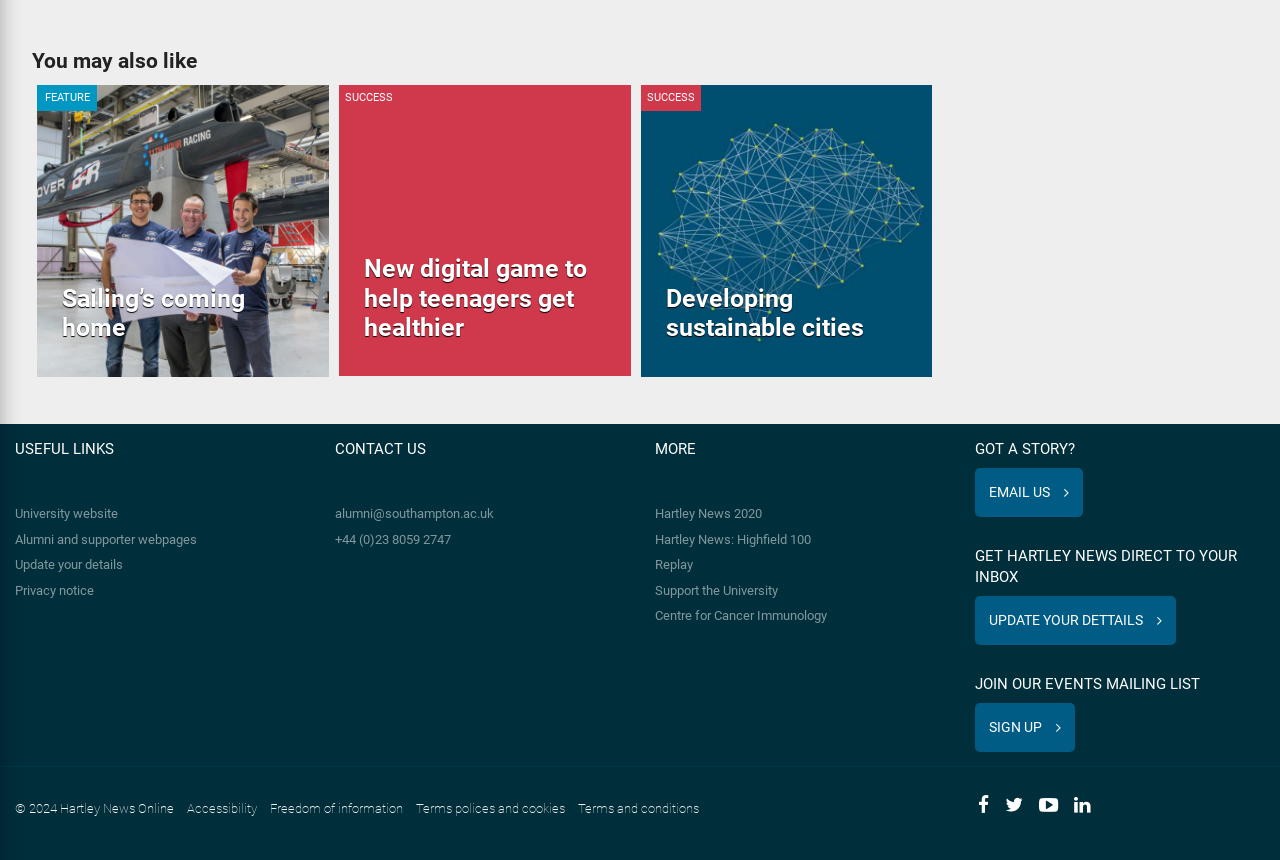Respond to the following query with just one word or a short phrase: 
What is the title of the first article?

BAR Sailing’s coming home